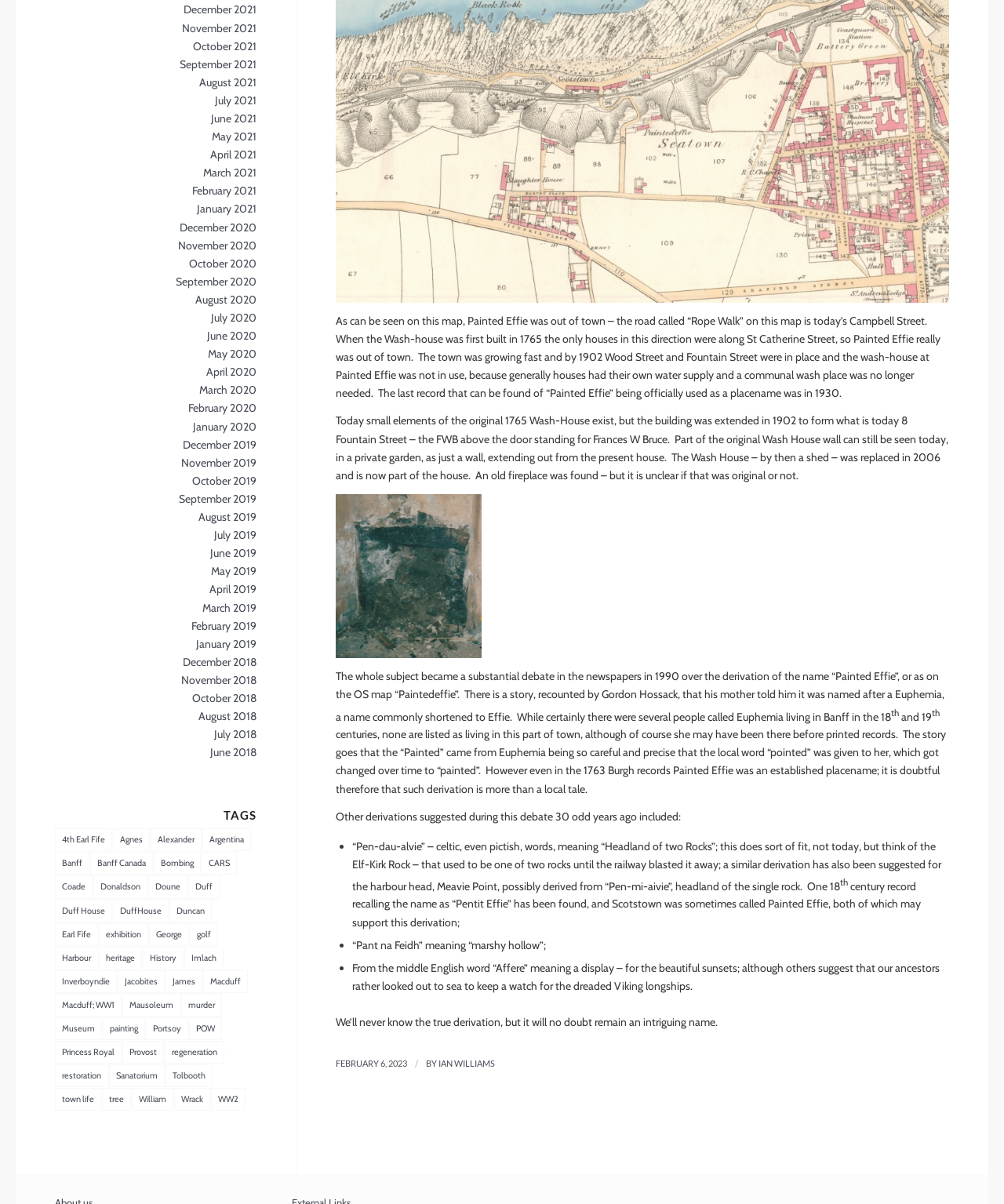Show the bounding box coordinates of the region that should be clicked to follow the instruction: "Read the article posted by IAN WILLIAMS."

[0.437, 0.879, 0.493, 0.887]